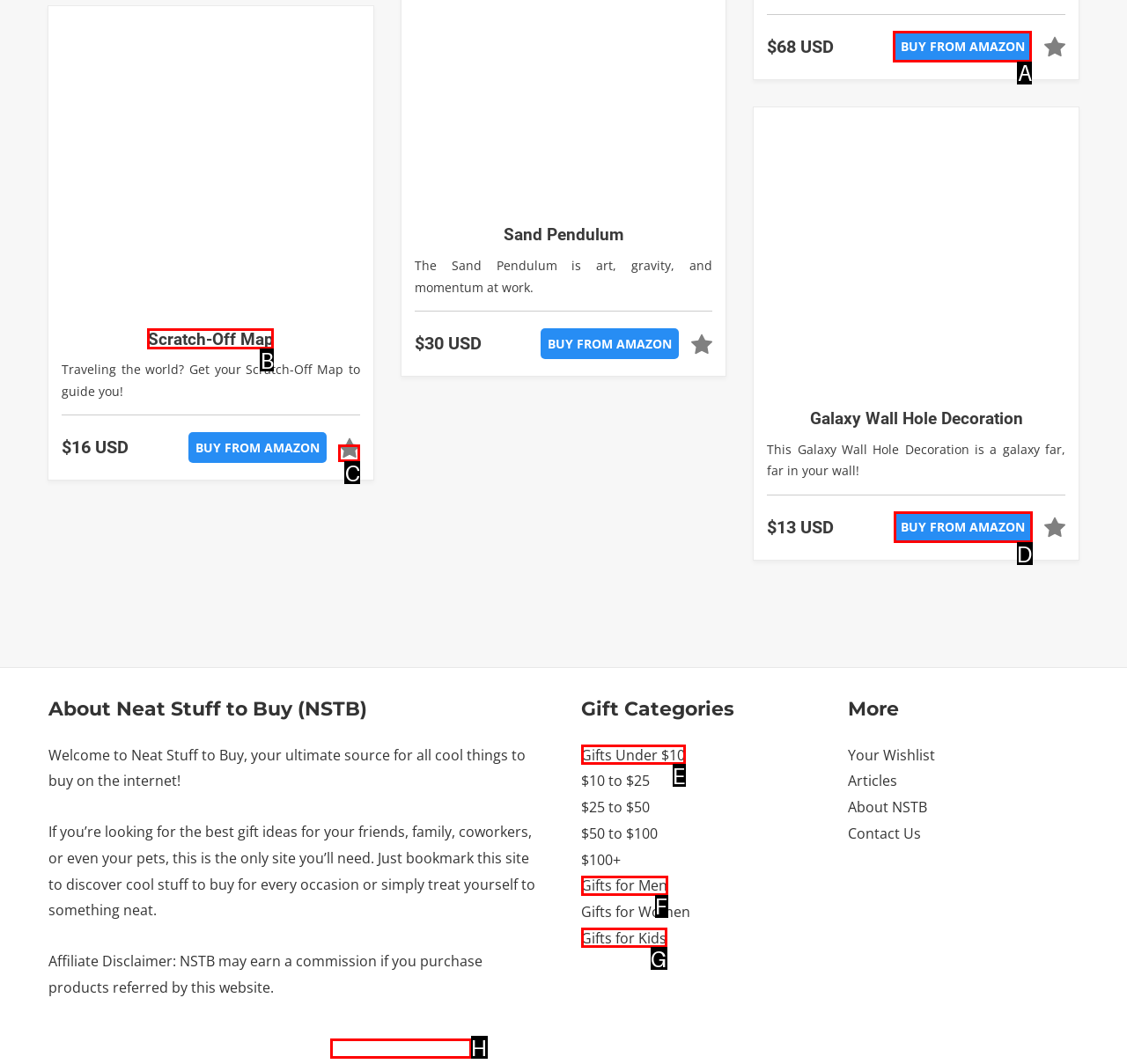Determine which HTML element I should select to execute the task: Buy Galaxy Wall Hole Decoration from Amazon
Reply with the corresponding option's letter from the given choices directly.

D